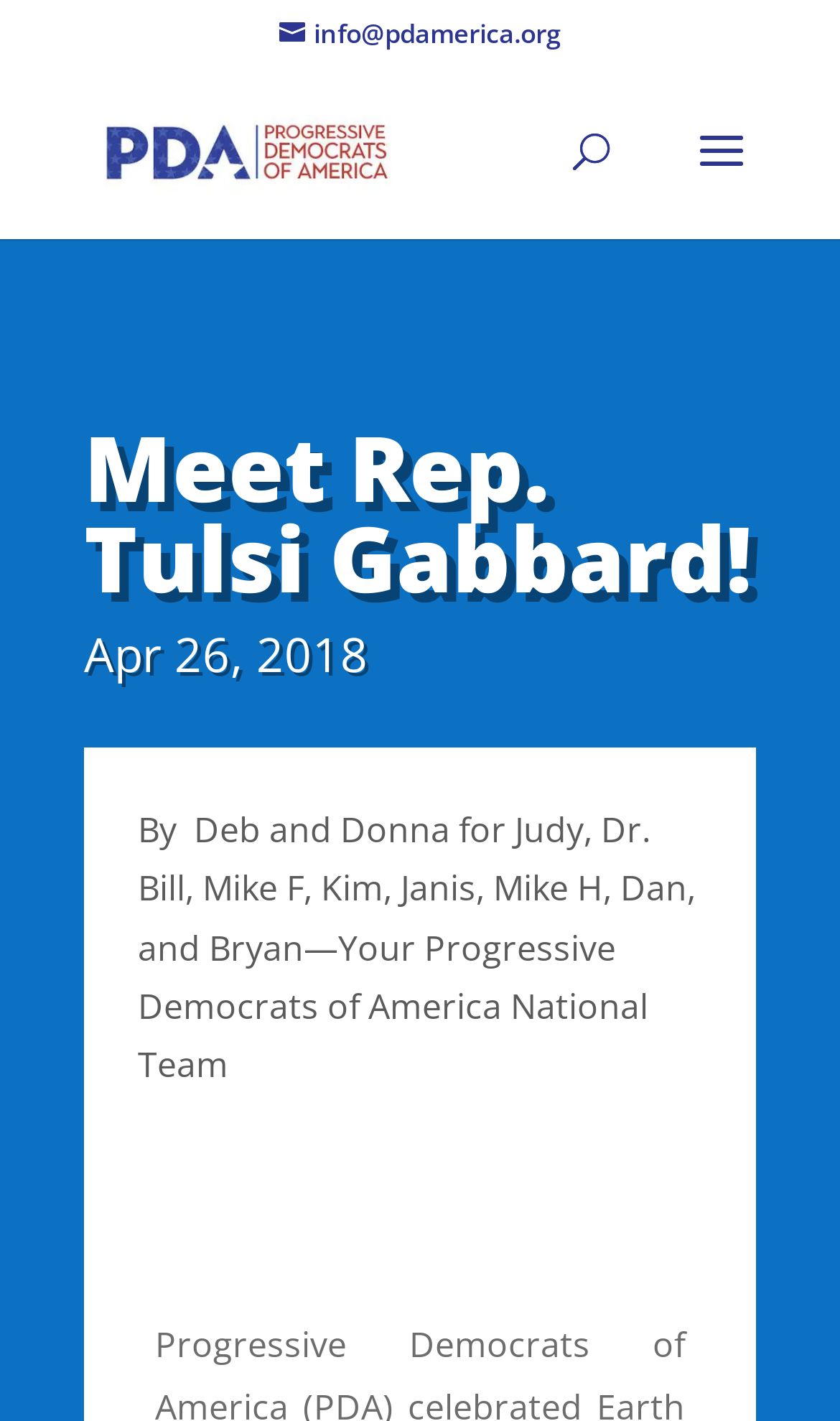Locate the heading on the webpage and return its text.

Meet Rep. Tulsi Gabbard!